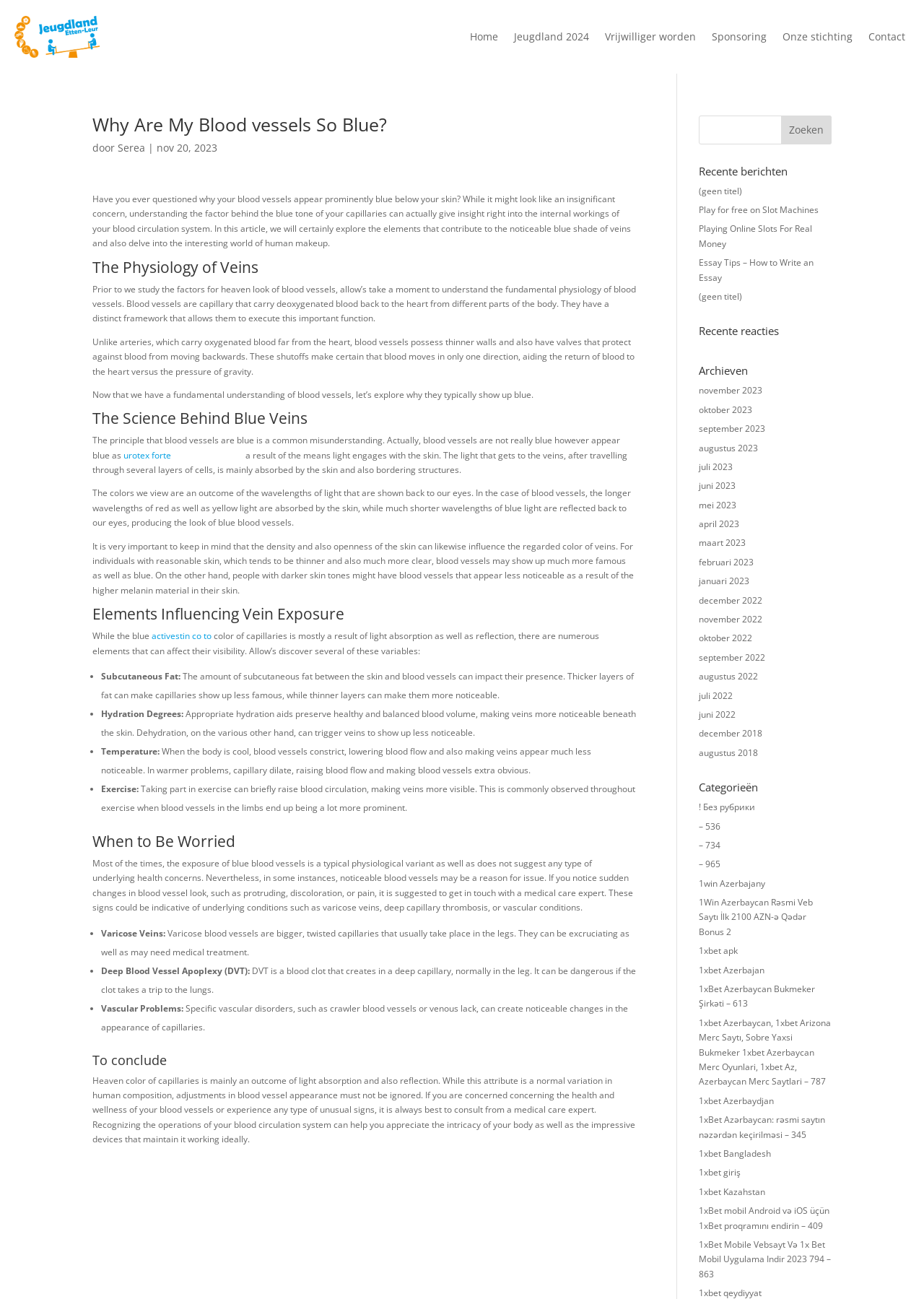Kindly determine the bounding box coordinates for the area that needs to be clicked to execute this instruction: "login".

None